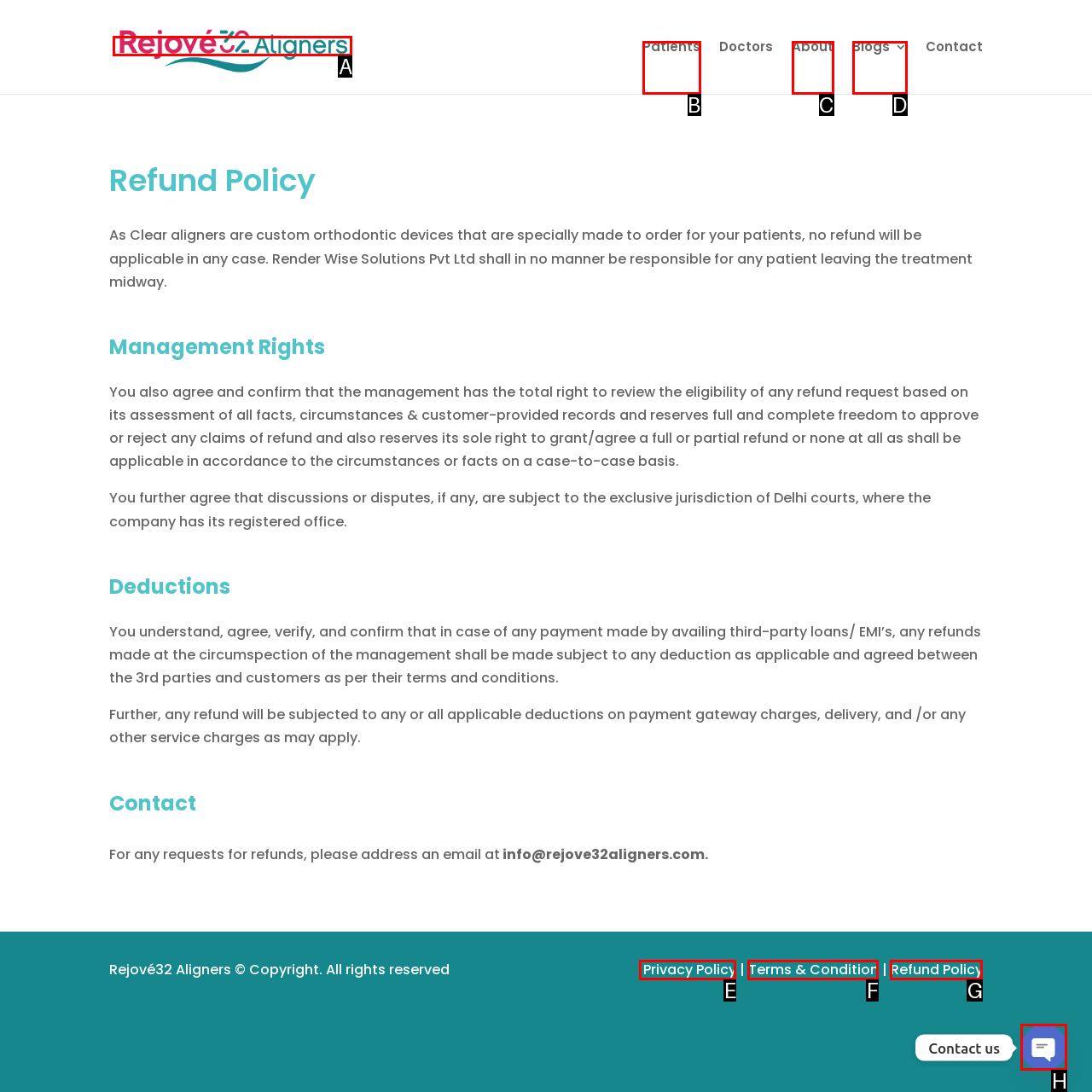Identify the HTML element you need to click to achieve the task: Open chat. Respond with the corresponding letter of the option.

H